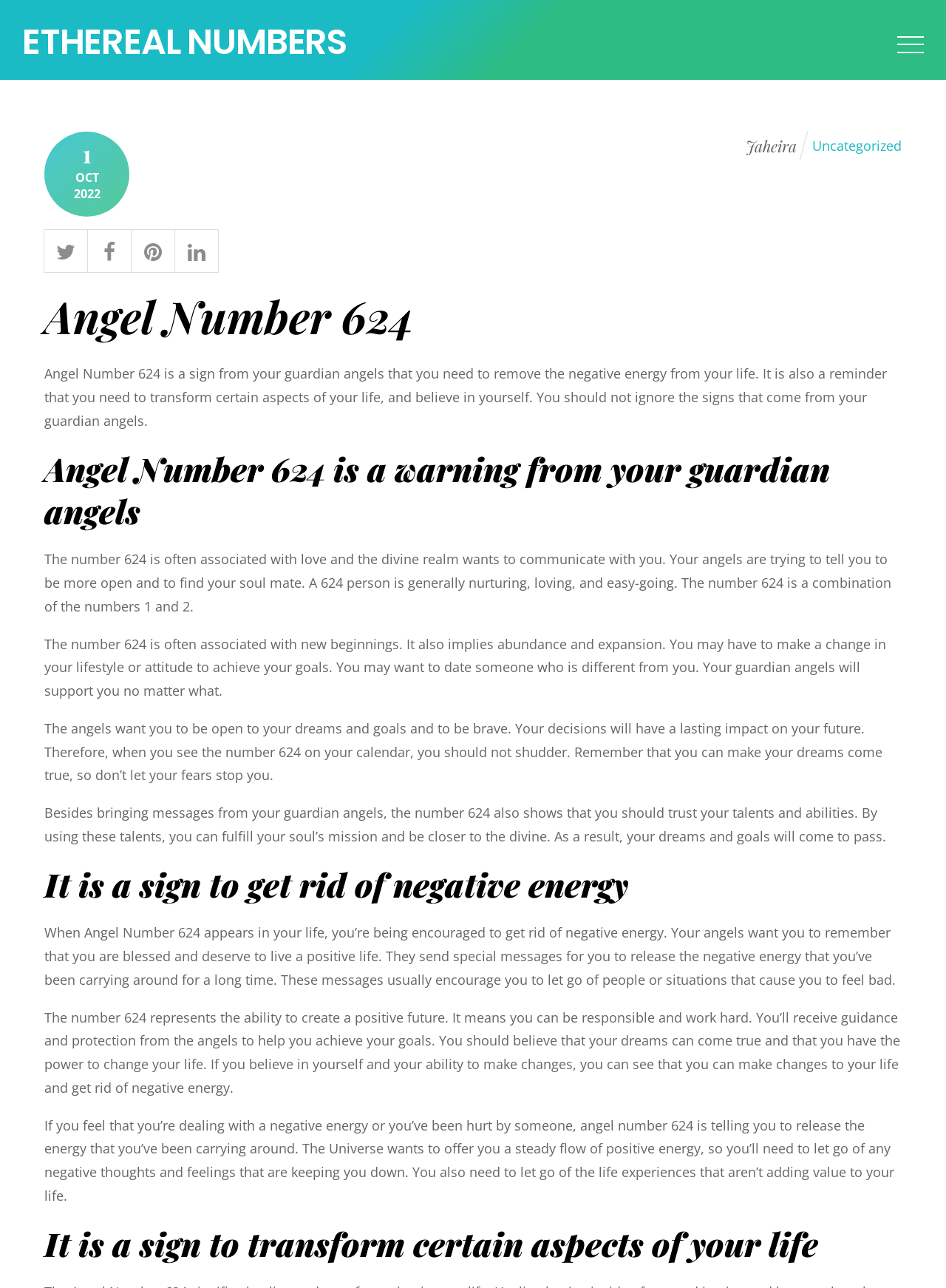Using the provided element description: "Ethereal Numbers", identify the bounding box coordinates. The coordinates should be four floats between 0 and 1 in the order [left, top, right, bottom].

[0.023, 0.013, 0.366, 0.052]